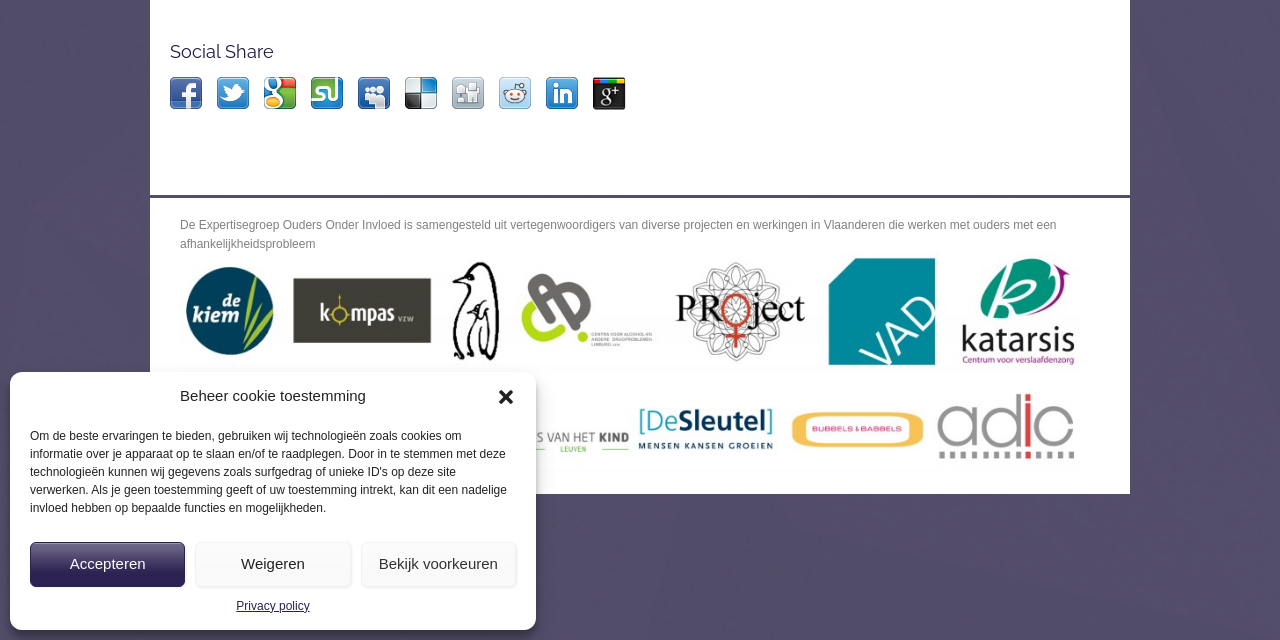From the element description Bekijk voorkeuren, predict the bounding box coordinates of the UI element. The coordinates must be specified in the format (top-left x, top-left y, bottom-right x, bottom-right y) and should be within the 0 to 1 range.

[0.282, 0.846, 0.403, 0.916]